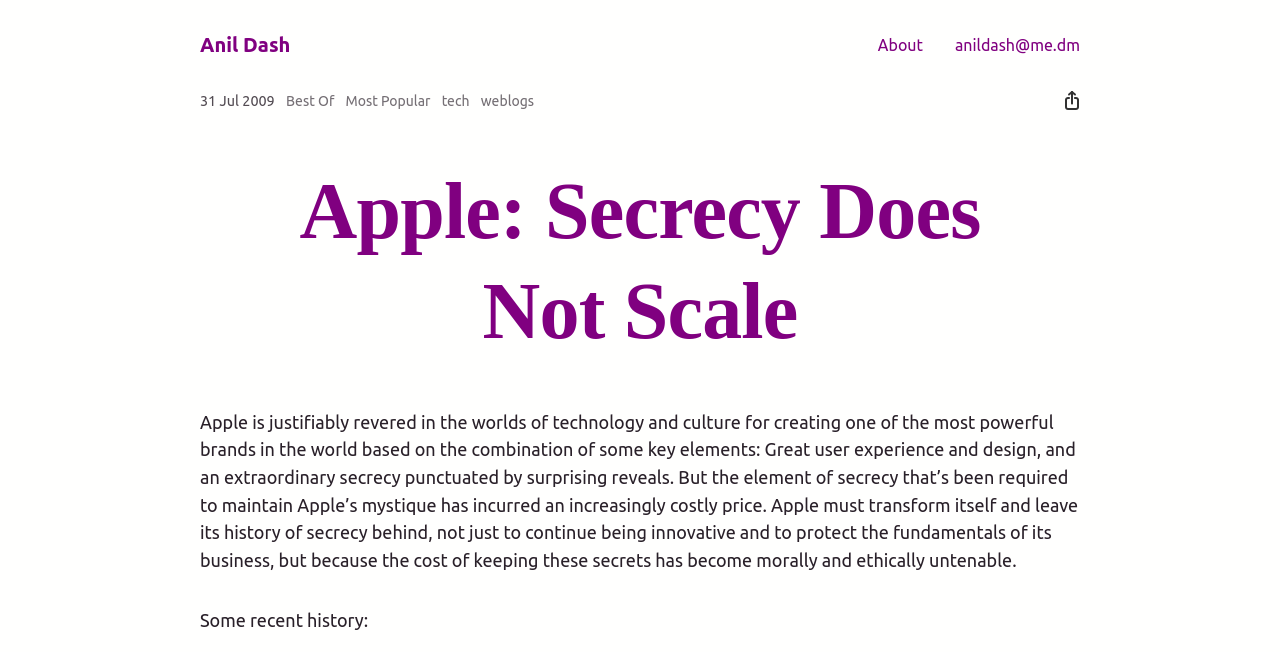Please mark the bounding box coordinates of the area that should be clicked to carry out the instruction: "share the article".

[0.831, 0.138, 0.844, 0.169]